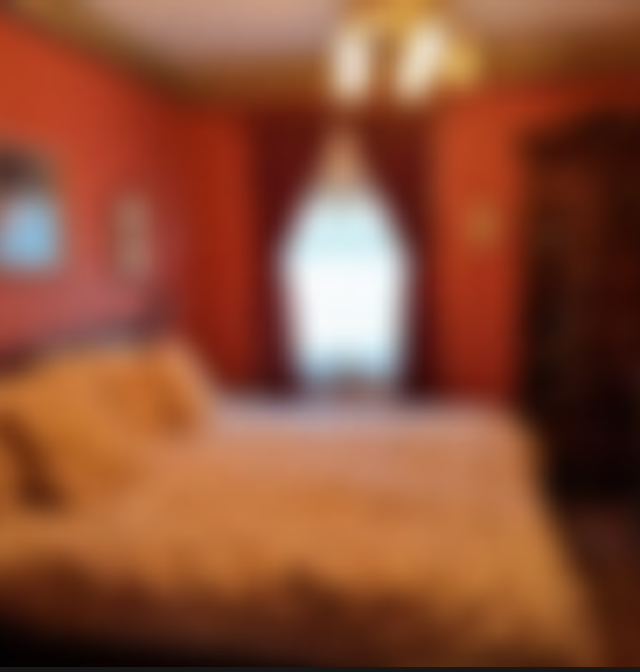Answer briefly with one word or phrase:
What type of decor is featured in the room?

Victorian